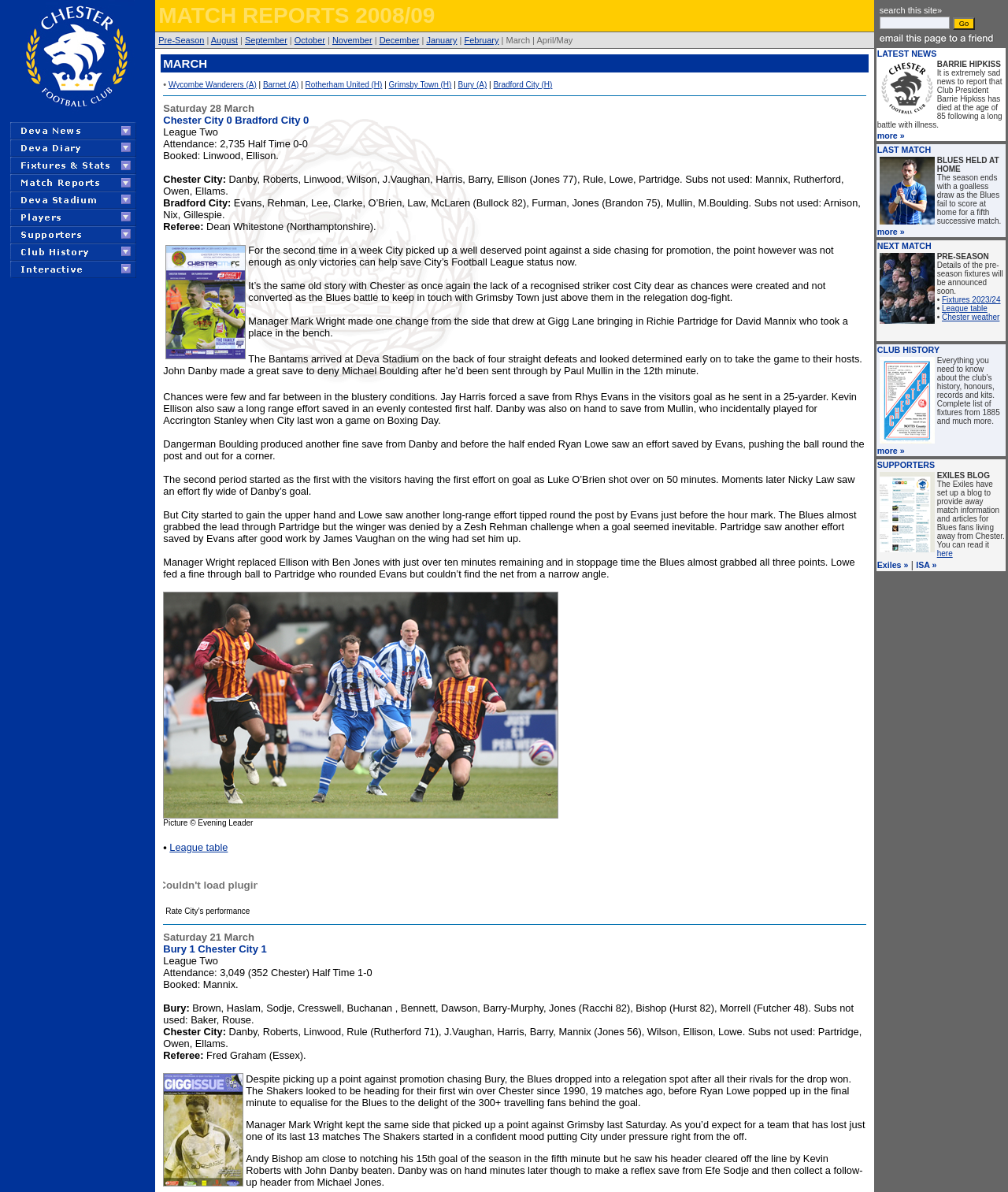Give a one-word or phrase response to the following question: Who is the referee of the match?

Dean Whitestone